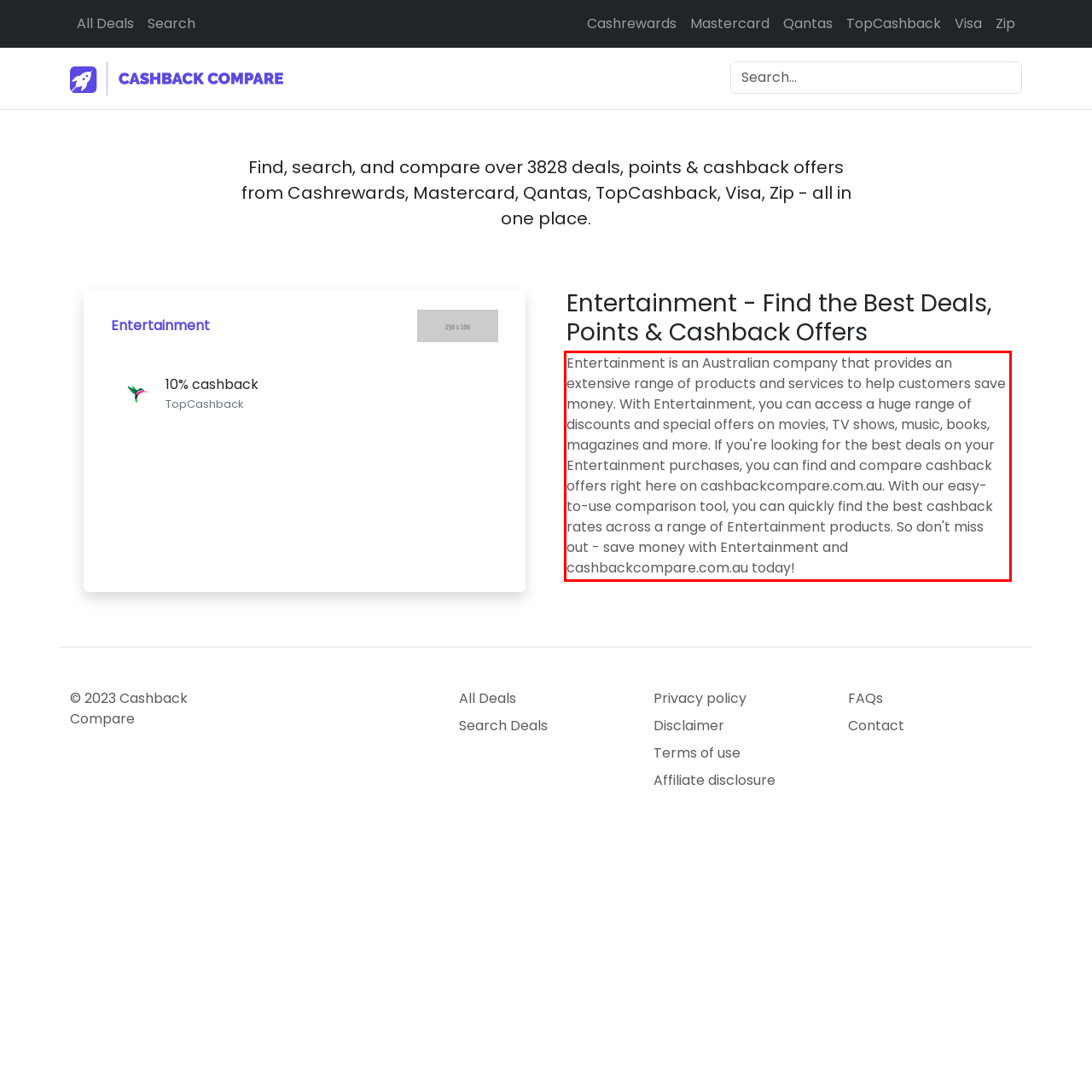Identify the text inside the red bounding box in the provided webpage screenshot and transcribe it.

Entertainment is an Australian company that provides an extensive range of products and services to help customers save money. With Entertainment, you can access a huge range of discounts and special offers on movies, TV shows, music, books, magazines and more. If you're looking for the best deals on your Entertainment purchases, you can find and compare cashback offers right here on cashbackcompare.com.au. With our easy-to-use comparison tool, you can quickly find the best cashback rates across a range of Entertainment products. So don't miss out - save money with Entertainment and cashbackcompare.com.au today!